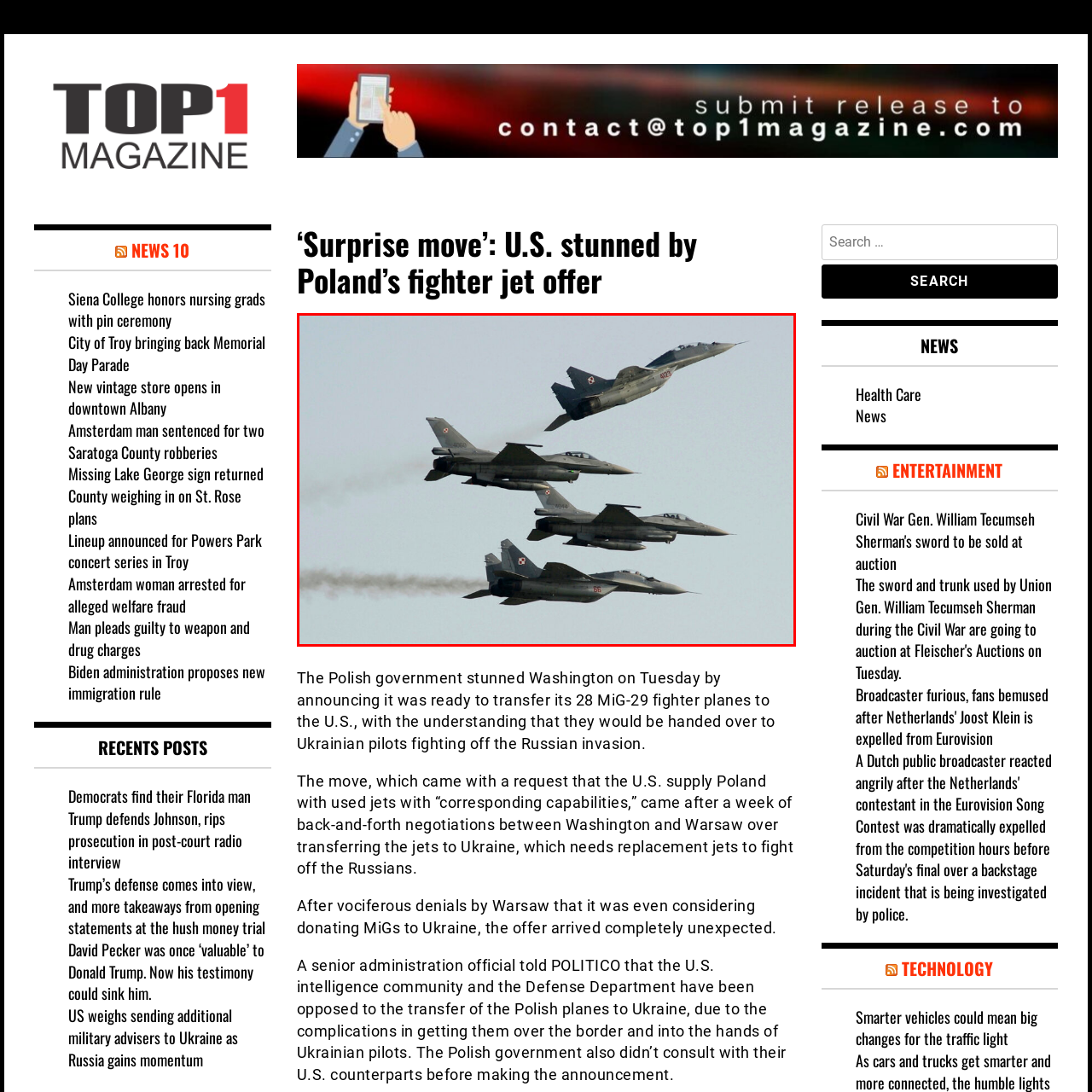Elaborate on the contents of the image highlighted by the red boundary in detail.

This striking image captures four Polish MiG-29 fighter jets soaring through the sky in a dynamic formation. The aircraft are depicted at various altitudes, displaying their sleek designs and distinct features, including the recognizable Polish insignia on the wings. The MiG-29s are known for their agility and combat capabilities, making them an essential part of Poland's air defense system. This aerial display reflects Poland's military readiness and highlights the recent announcement regarding the potential transfer of these jets to support Ukraine amidst ongoing tensions. The scene conveys a sense of power and sophistication in military aviation, set against a clear blue sky, with contrails visible as the jets navigate through the atmosphere.